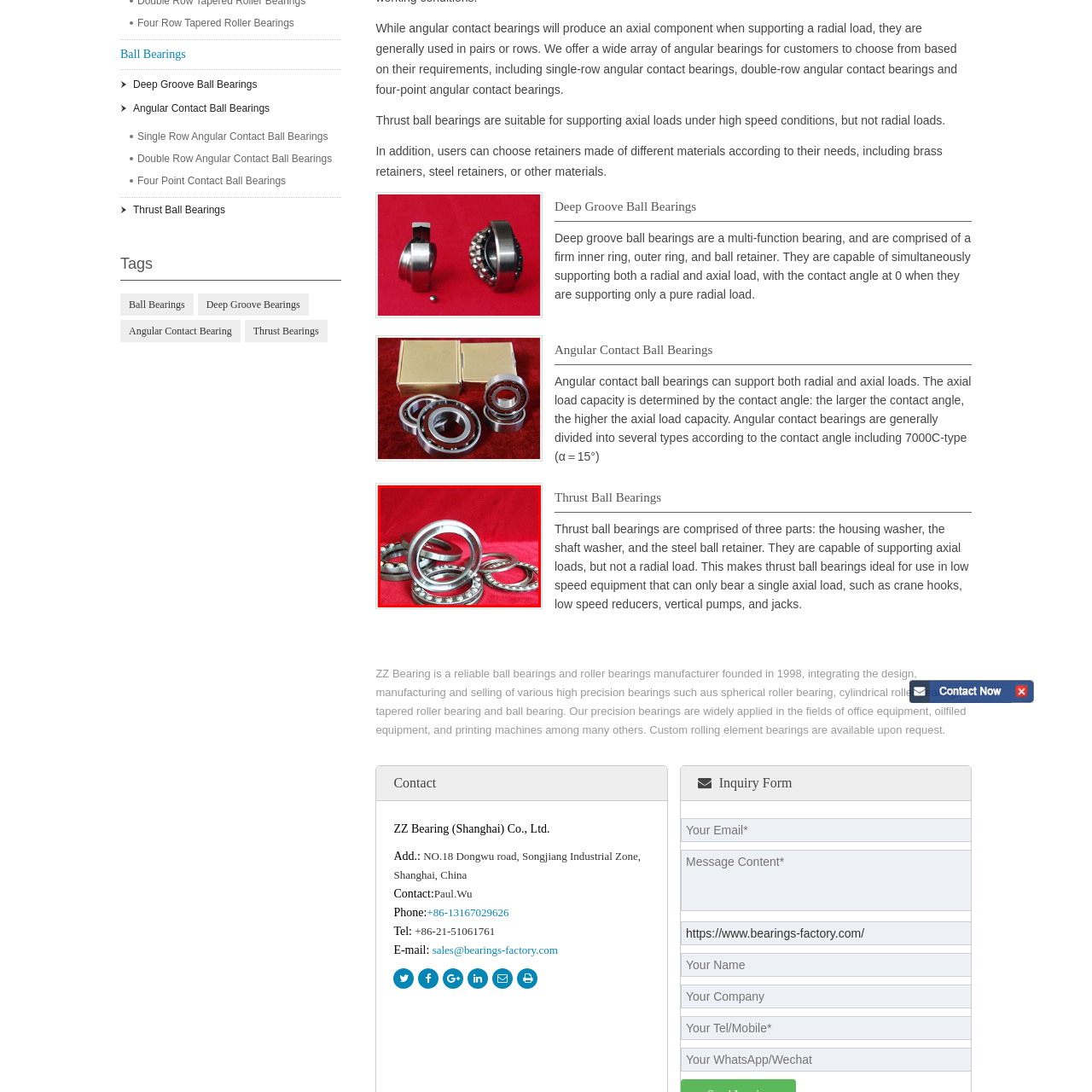What is the purpose of the red background in the image?
Focus on the image enclosed by the red bounding box and elaborate on your answer to the question based on the visual details present.

The striking red background in the image serves to highlight the sleek and robust appearance of the thrust ball bearings, drawing attention to their importance in various mechanical systems. This visual emphasis suggests that the bearings' design and construction are noteworthy features.